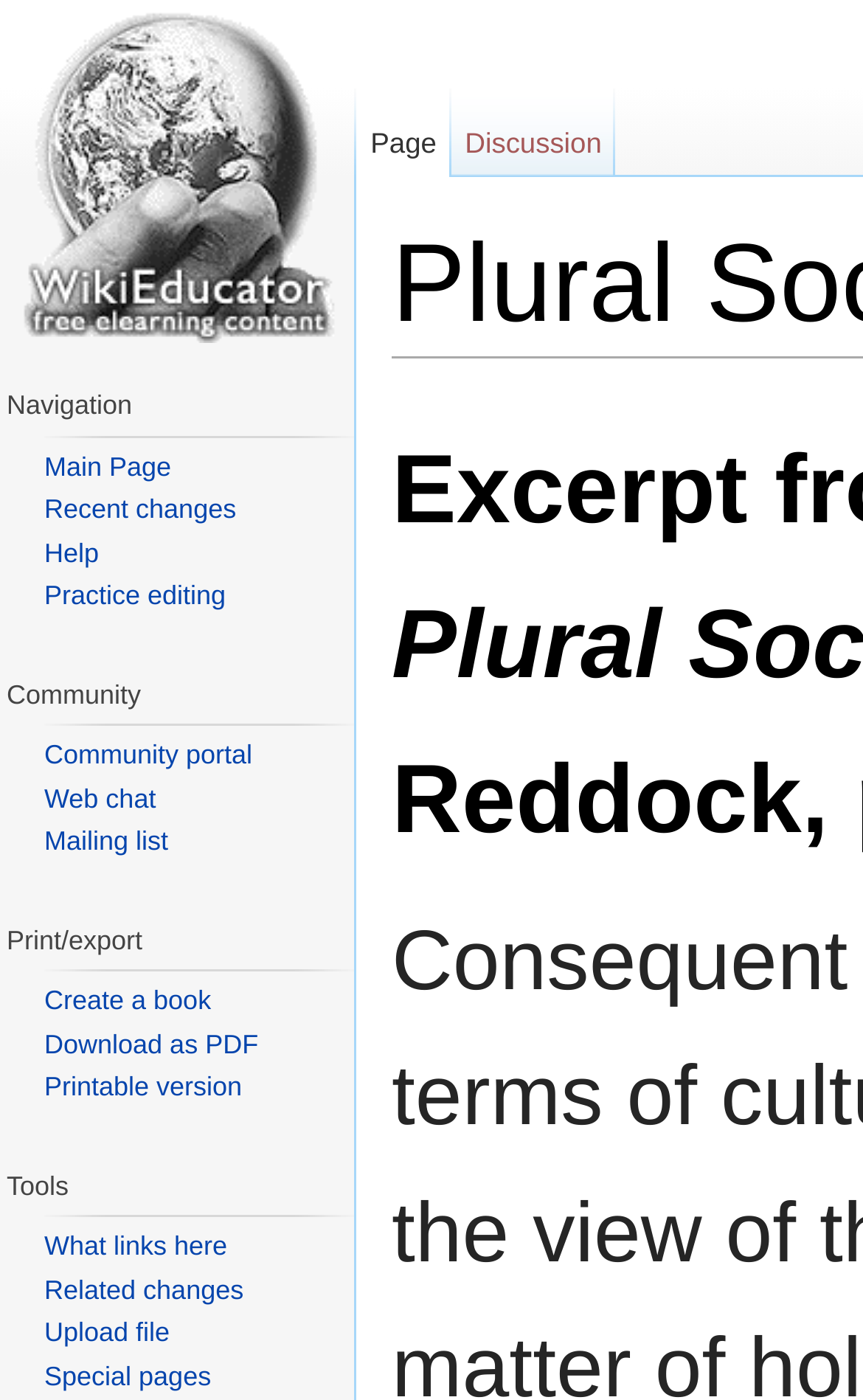How many main navigation sections are there?
Using the information from the image, provide a comprehensive answer to the question.

There are four main navigation sections on the webpage, which can be identified by the elements with the headings 'Navigation', 'Community', 'Print/export', and 'Tools', each with its own set of links and bounding box coordinates.